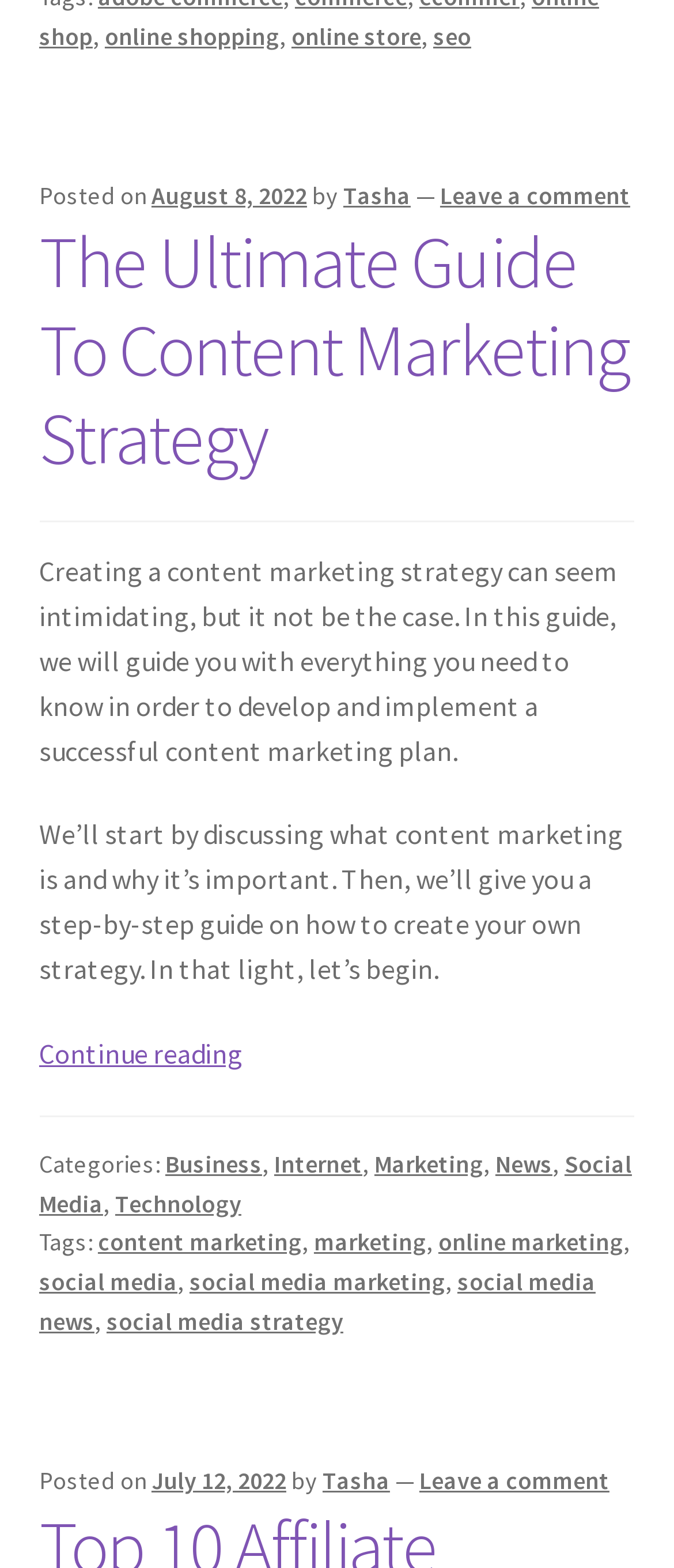Locate the bounding box of the UI element described in the following text: "Leave a comment".

[0.653, 0.115, 0.935, 0.135]